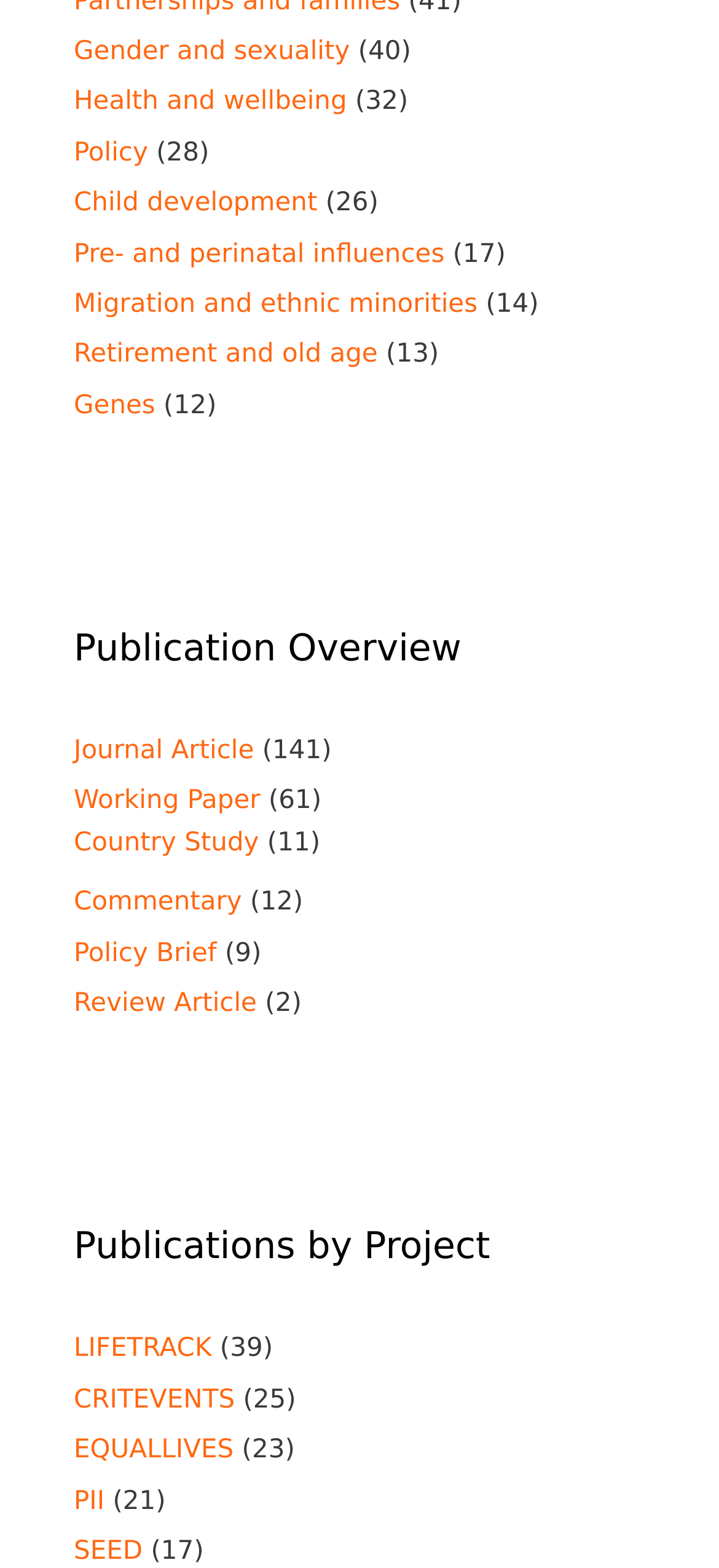Refer to the image and provide a thorough answer to this question:
How many types of publications are available?

I counted the number of links under the 'Publication Overview' heading, which represents the different types of publications available. There are 7 links: Journal Article, Working Paper, Country Study, Commentary, Policy Brief, Review Article, and an unspecified type.